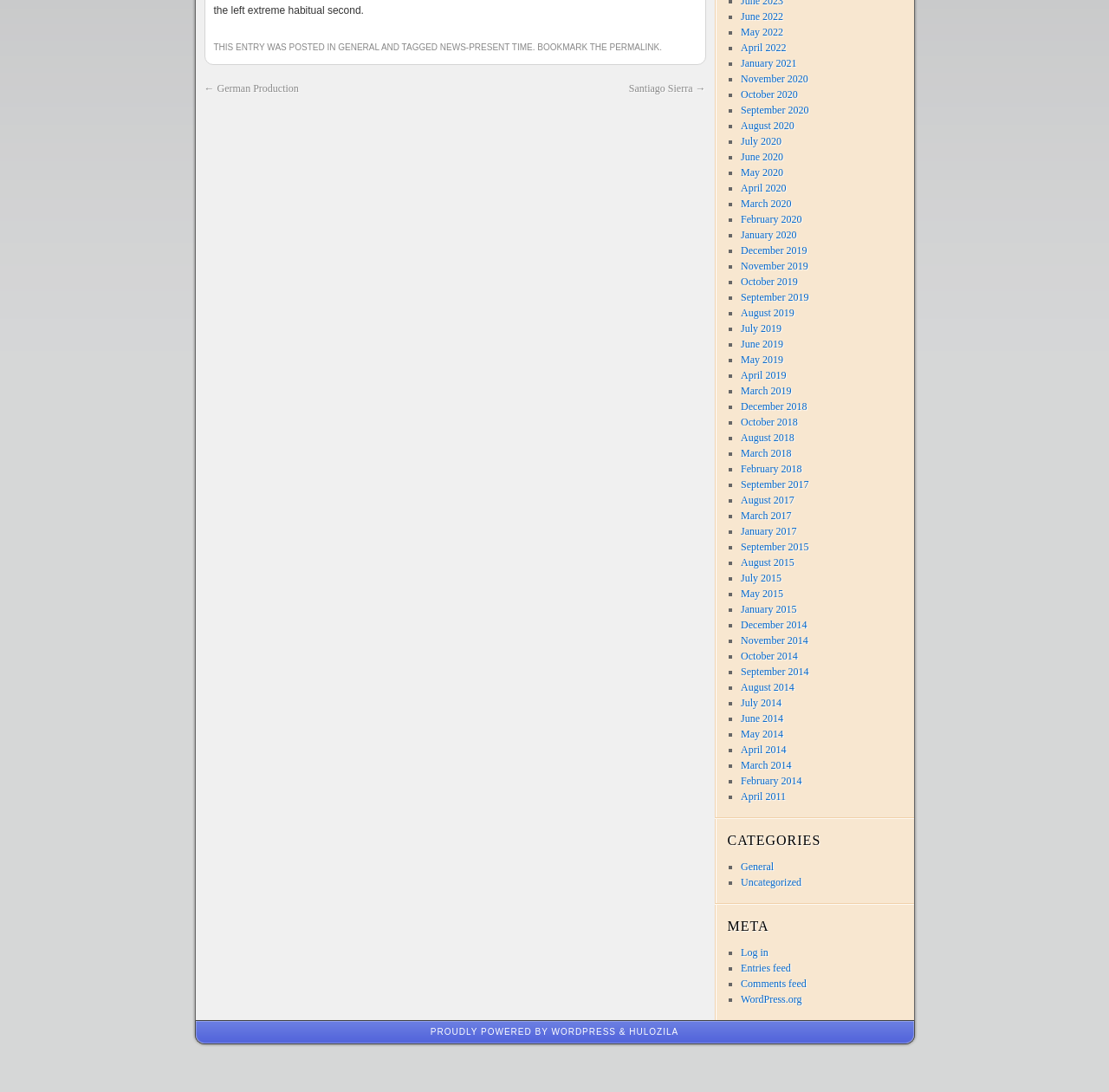Using the provided element description "September 2019", determine the bounding box coordinates of the UI element.

[0.668, 0.267, 0.729, 0.278]